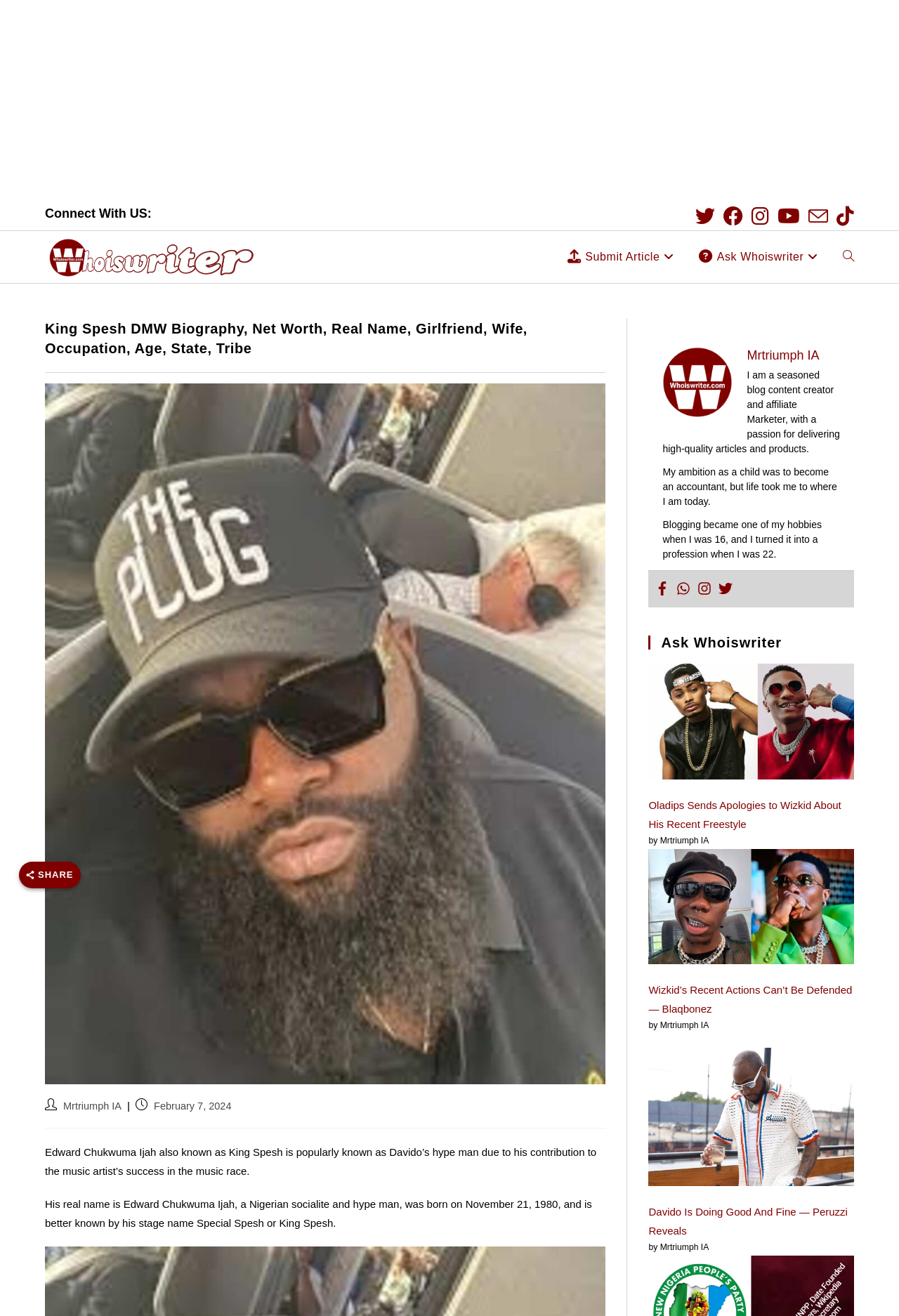What is the name of the person described in this biography?
Answer with a single word or phrase, using the screenshot for reference.

King Spesh